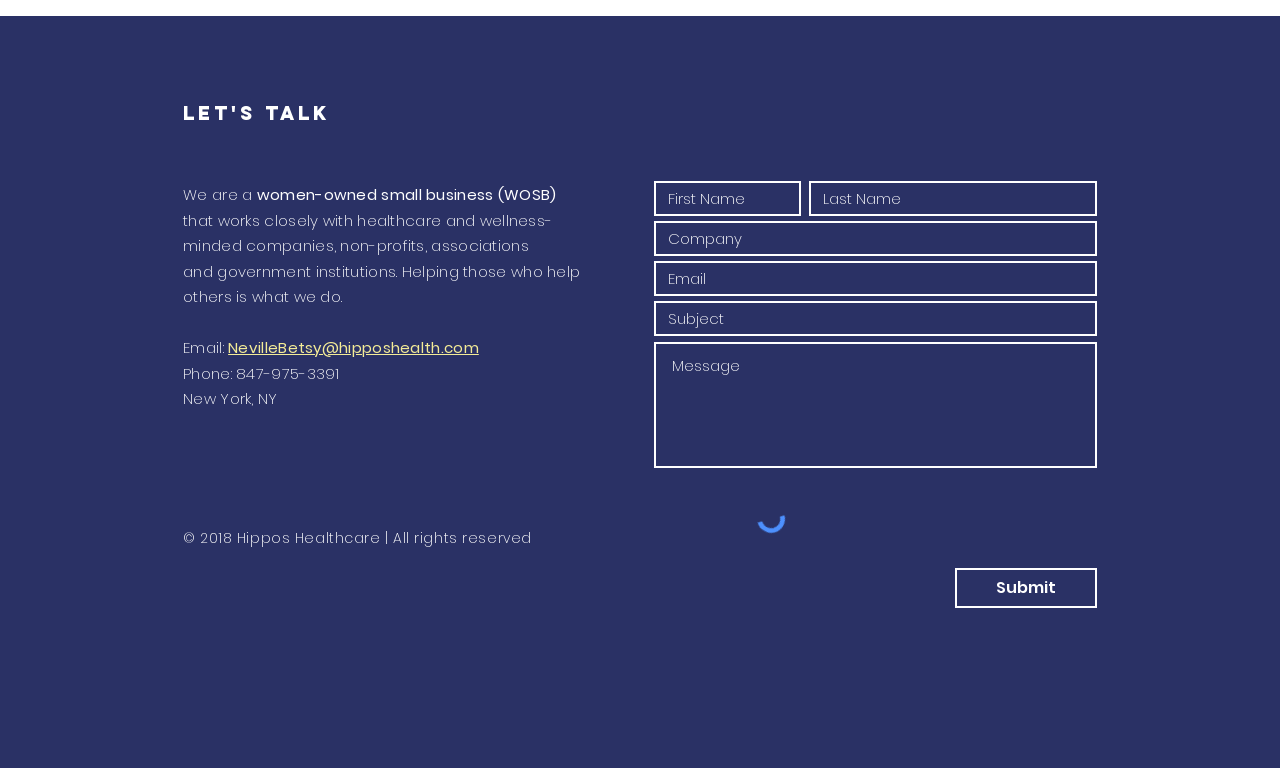What type of business is this?
Based on the image content, provide your answer in one word or a short phrase.

Women-owned small business